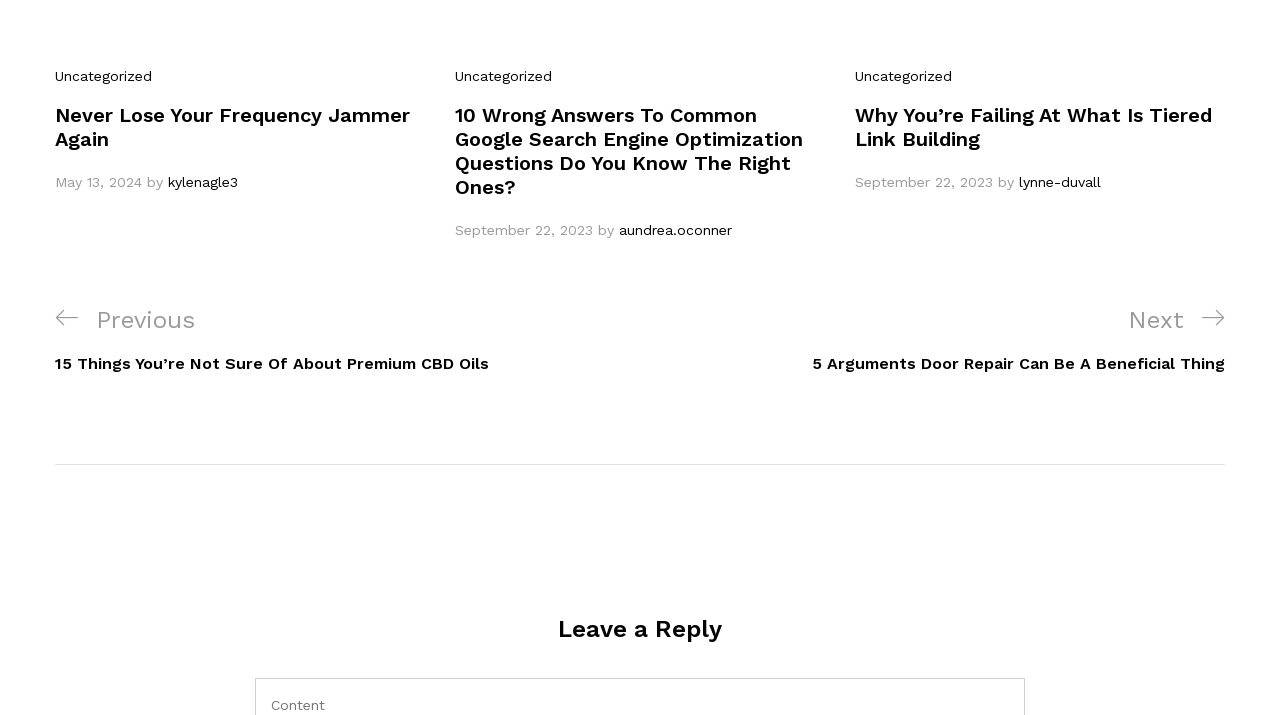Please provide a one-word or short phrase answer to the question:
What is the category of the first article?

Uncategorized